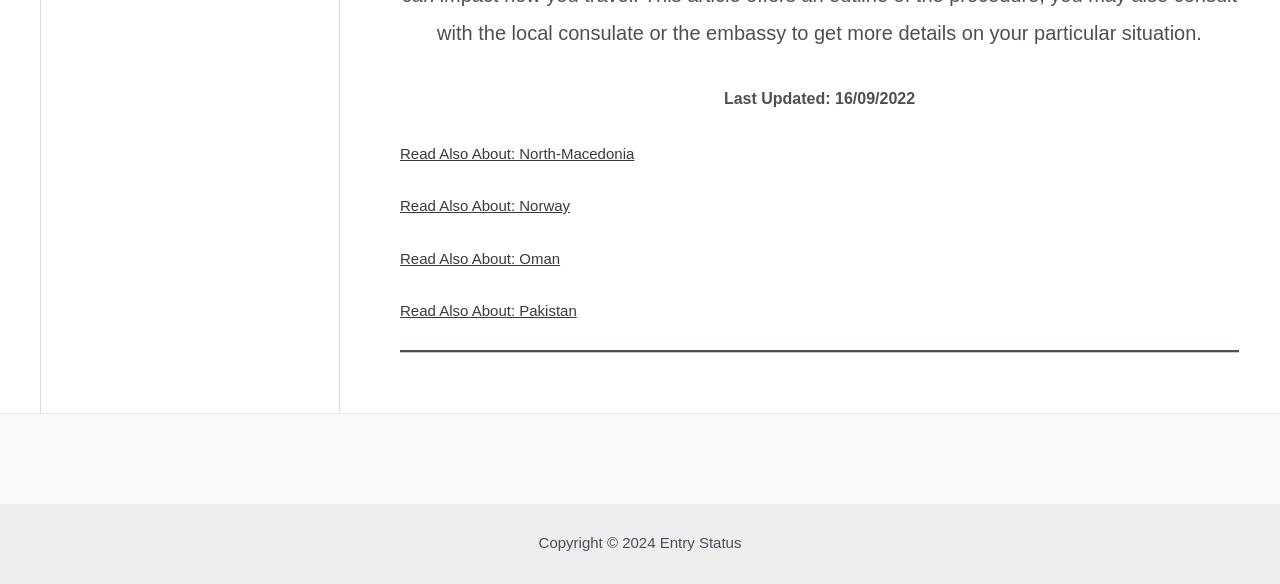What is the orientation of the separator?
Using the visual information, answer the question in a single word or phrase.

horizontal